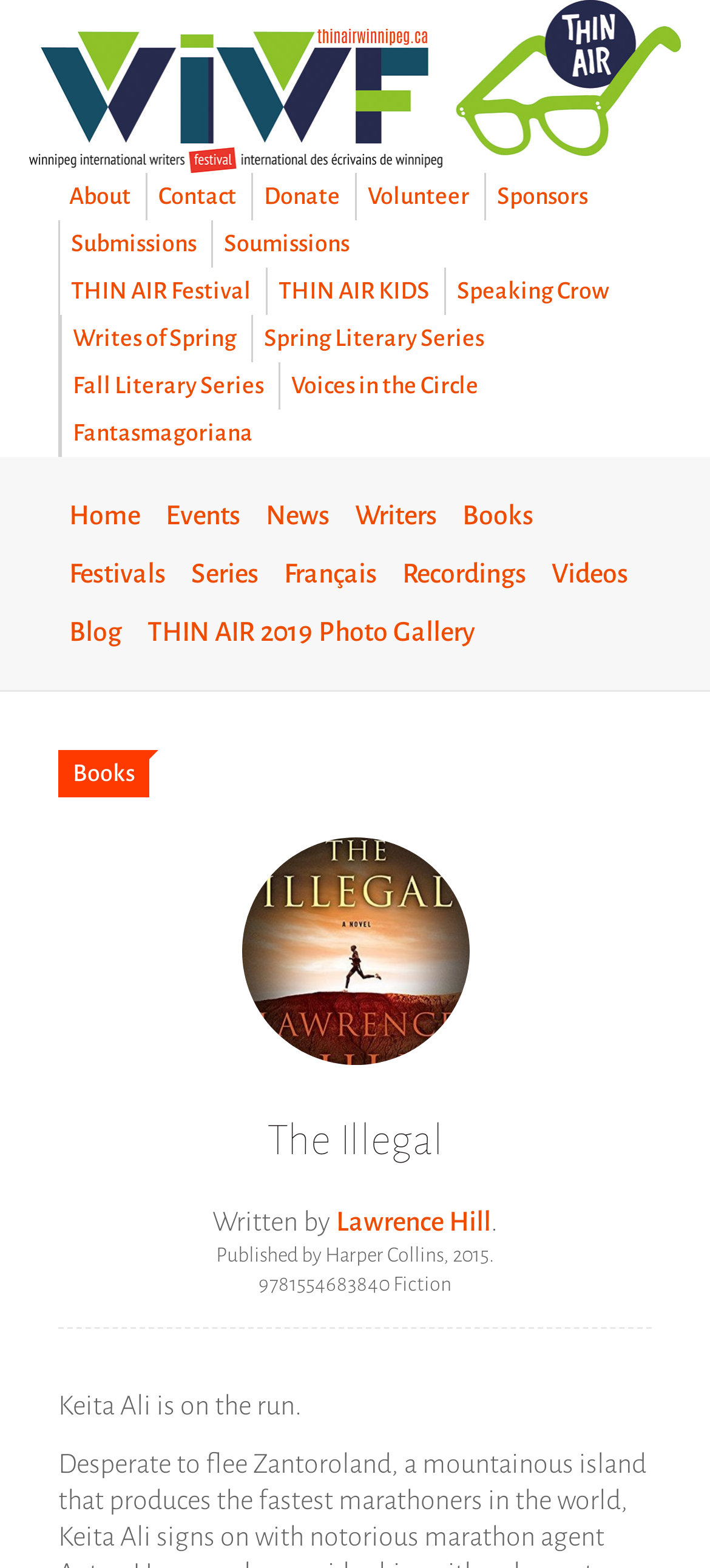Please identify the bounding box coordinates of the clickable region that I should interact with to perform the following instruction: "Click on the 'Lawrence Hill' link". The coordinates should be expressed as four float numbers between 0 and 1, i.e., [left, top, right, bottom].

[0.473, 0.77, 0.691, 0.788]